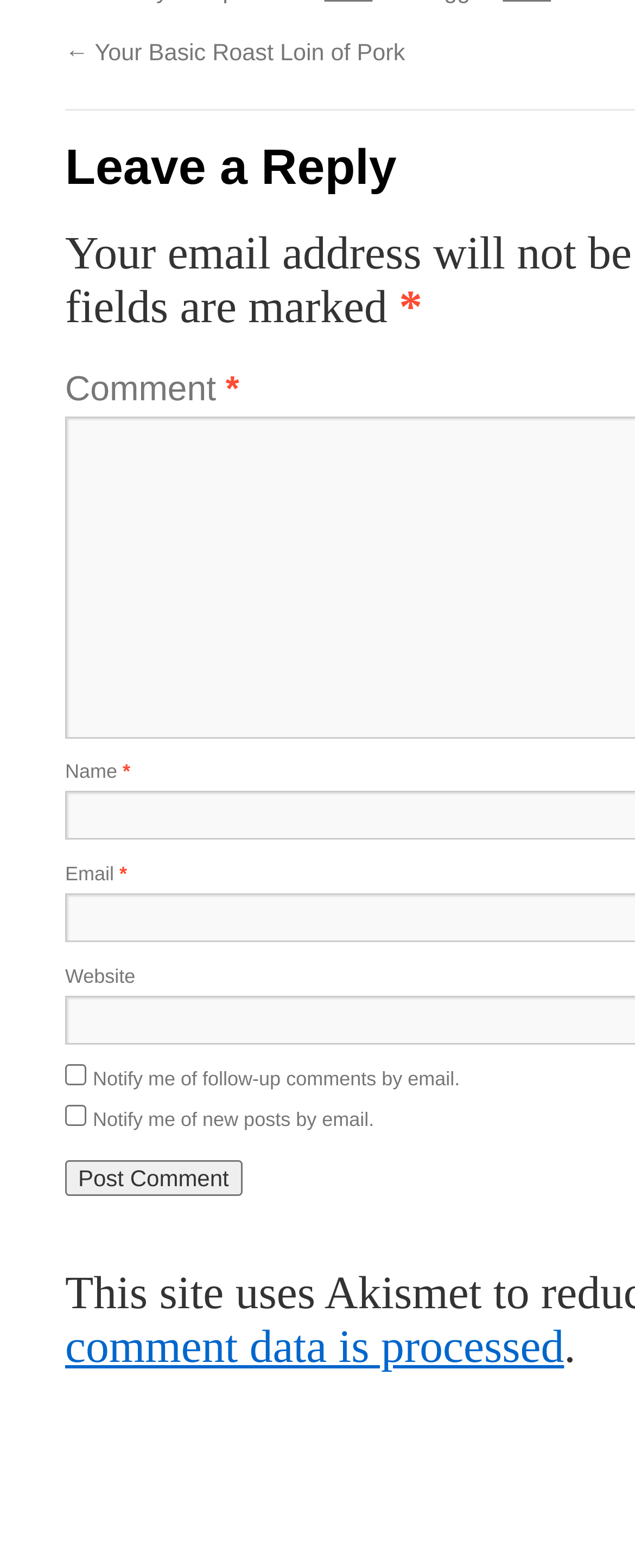Provide the bounding box coordinates of the HTML element this sentence describes: "Pork". The bounding box coordinates consist of four float numbers between 0 and 1, i.e., [left, top, right, bottom].

[0.792, 0.026, 0.868, 0.043]